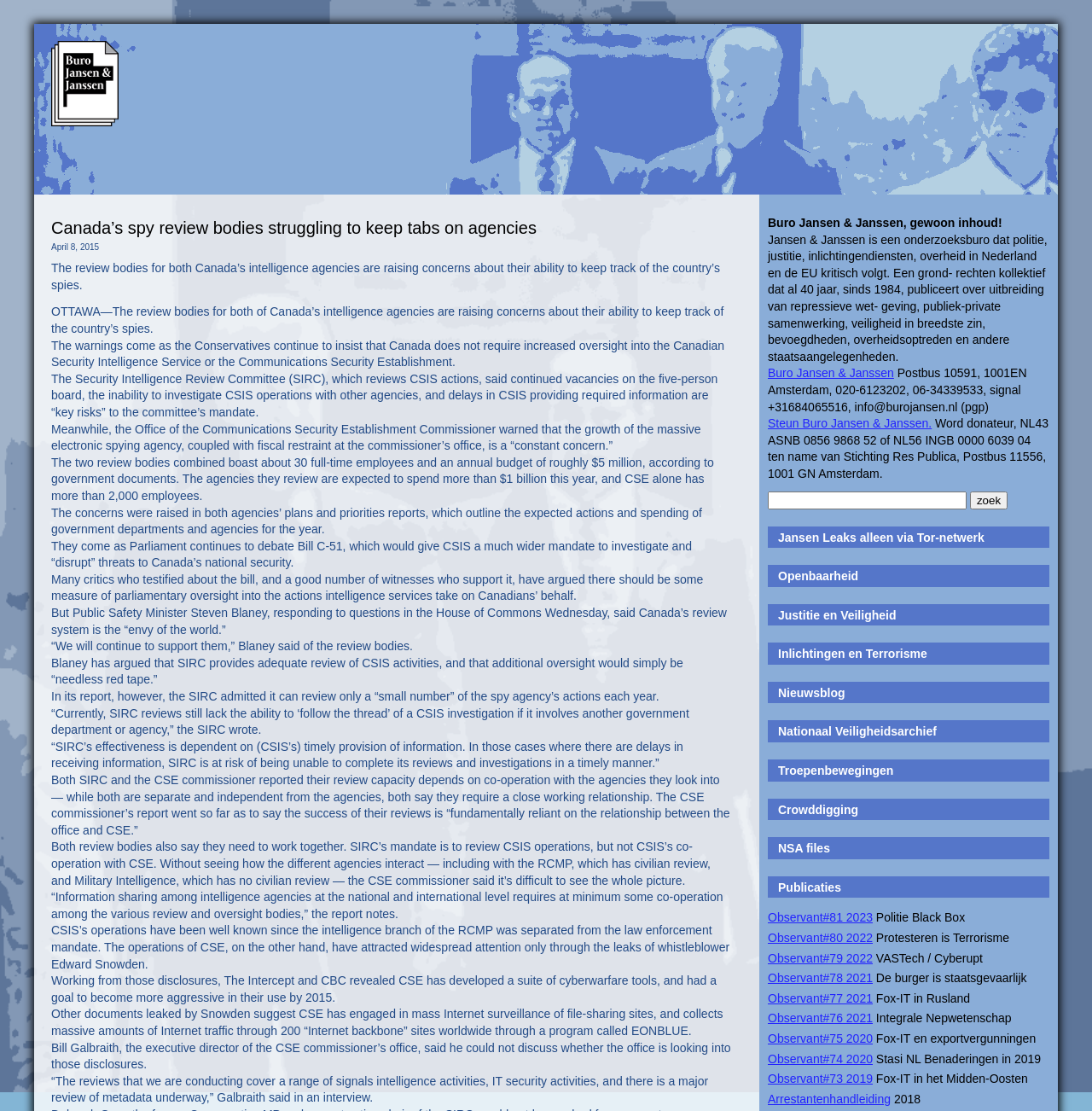Determine the bounding box for the UI element described here: "Justitie en Veiligheid".

[0.712, 0.547, 0.821, 0.56]